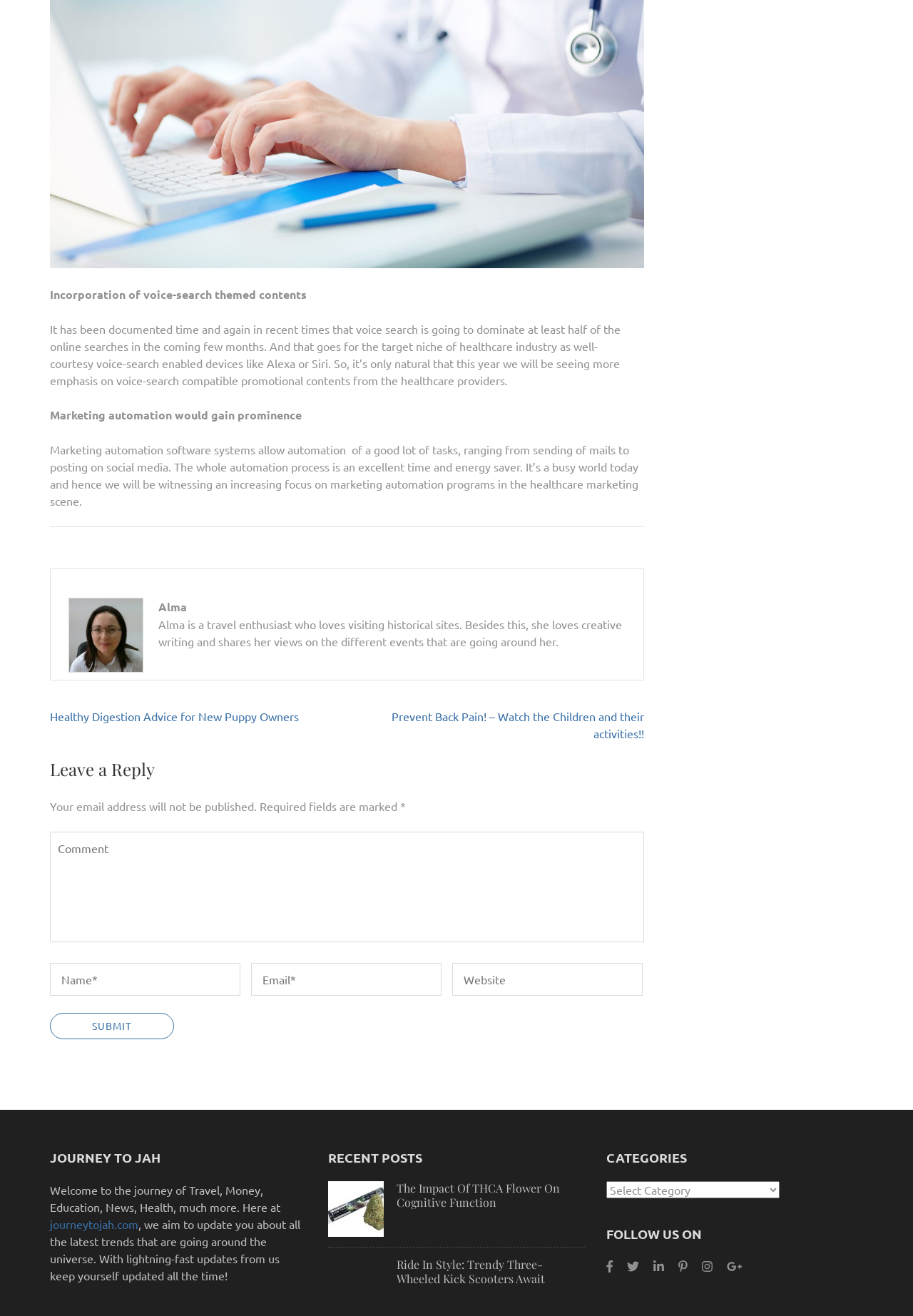Please reply with a single word or brief phrase to the question: 
What is the purpose of marketing automation software systems?

Time and energy saver